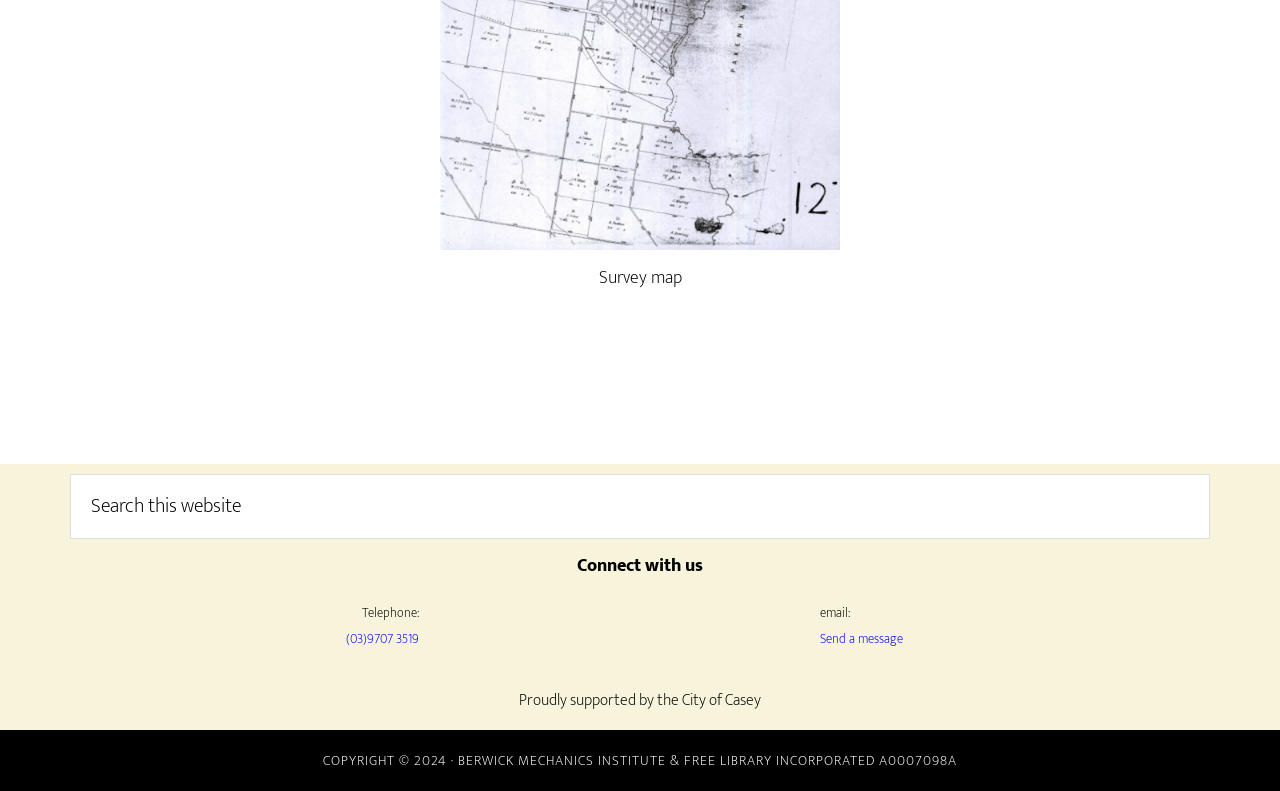What is the phone number to contact?
Answer the question in as much detail as possible.

I found the answer by examining the table on the webpage, which contains contact information. In the first row, I found the text 'Telephone: (03)9707 3519', which provides the phone number to contact.